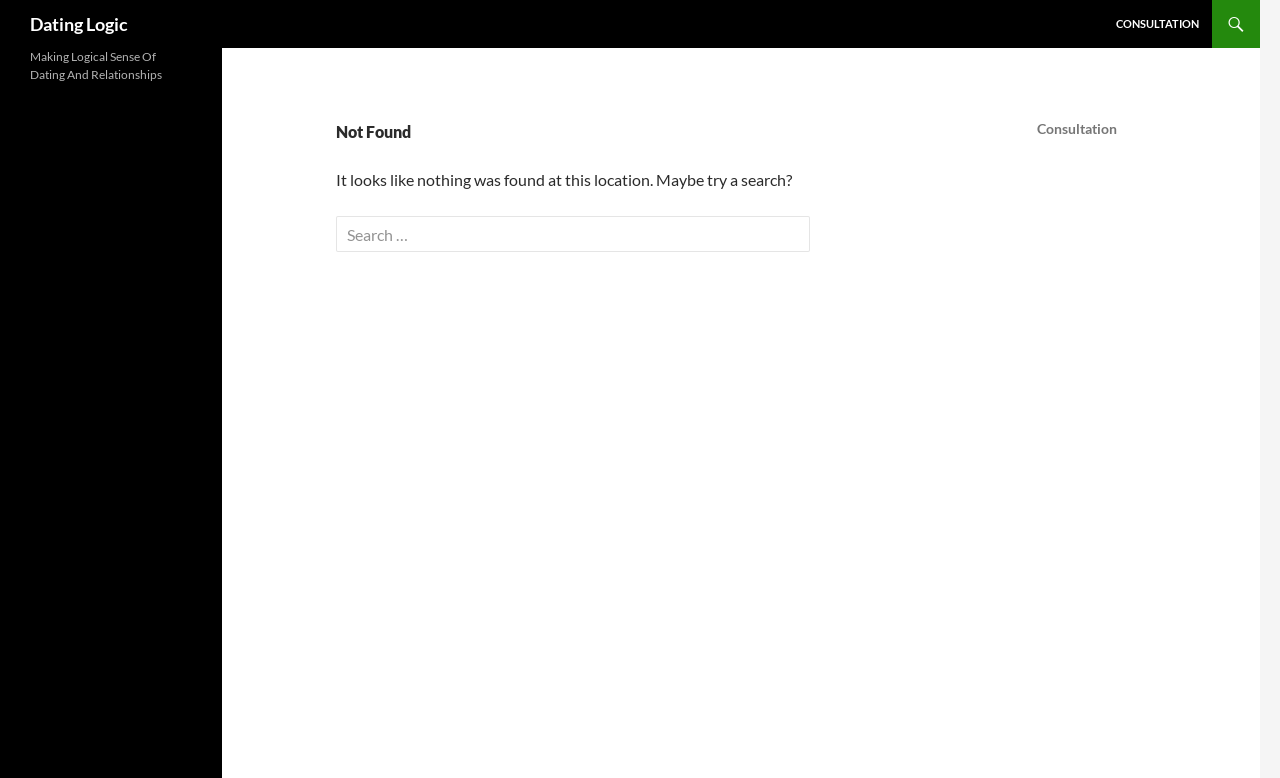What is the tagline of the website?
Answer briefly with a single word or phrase based on the image.

Making Logical Sense Of Dating And Relationships